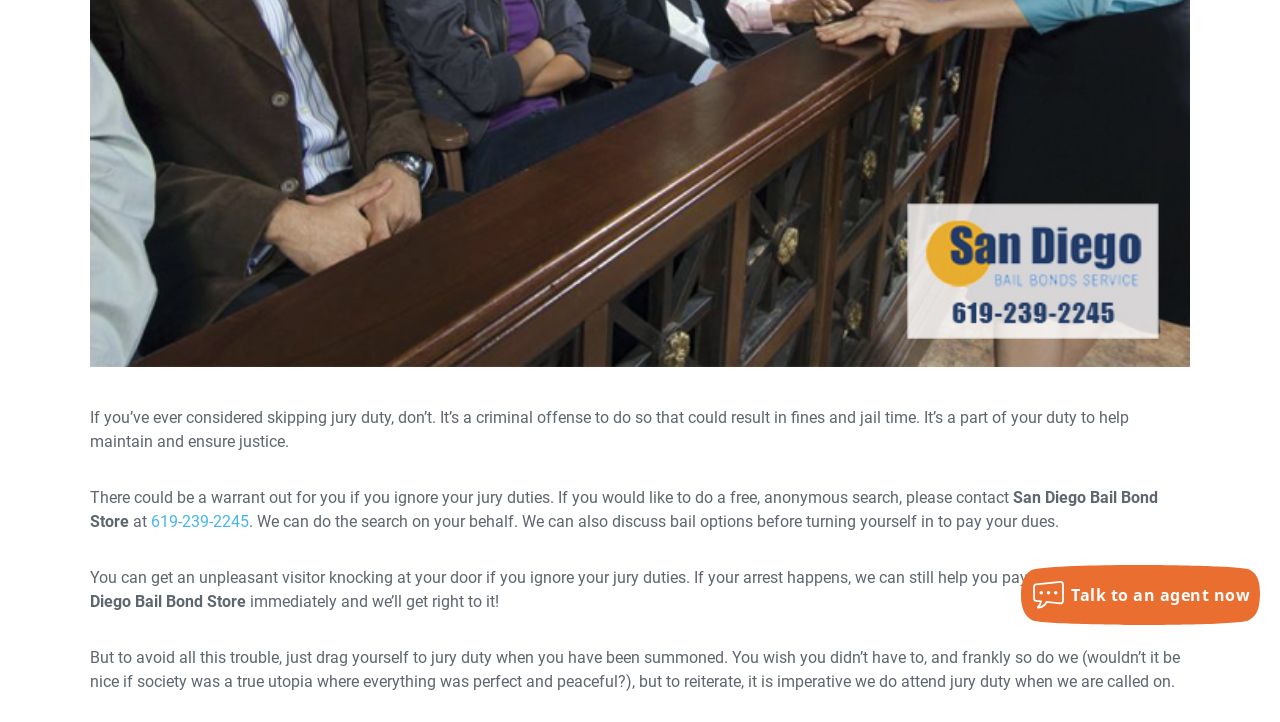Give the bounding box coordinates for this UI element: "619-239-2245". The coordinates should be four float numbers between 0 and 1, arranged as [left, top, right, bottom].

[0.118, 0.709, 0.195, 0.735]